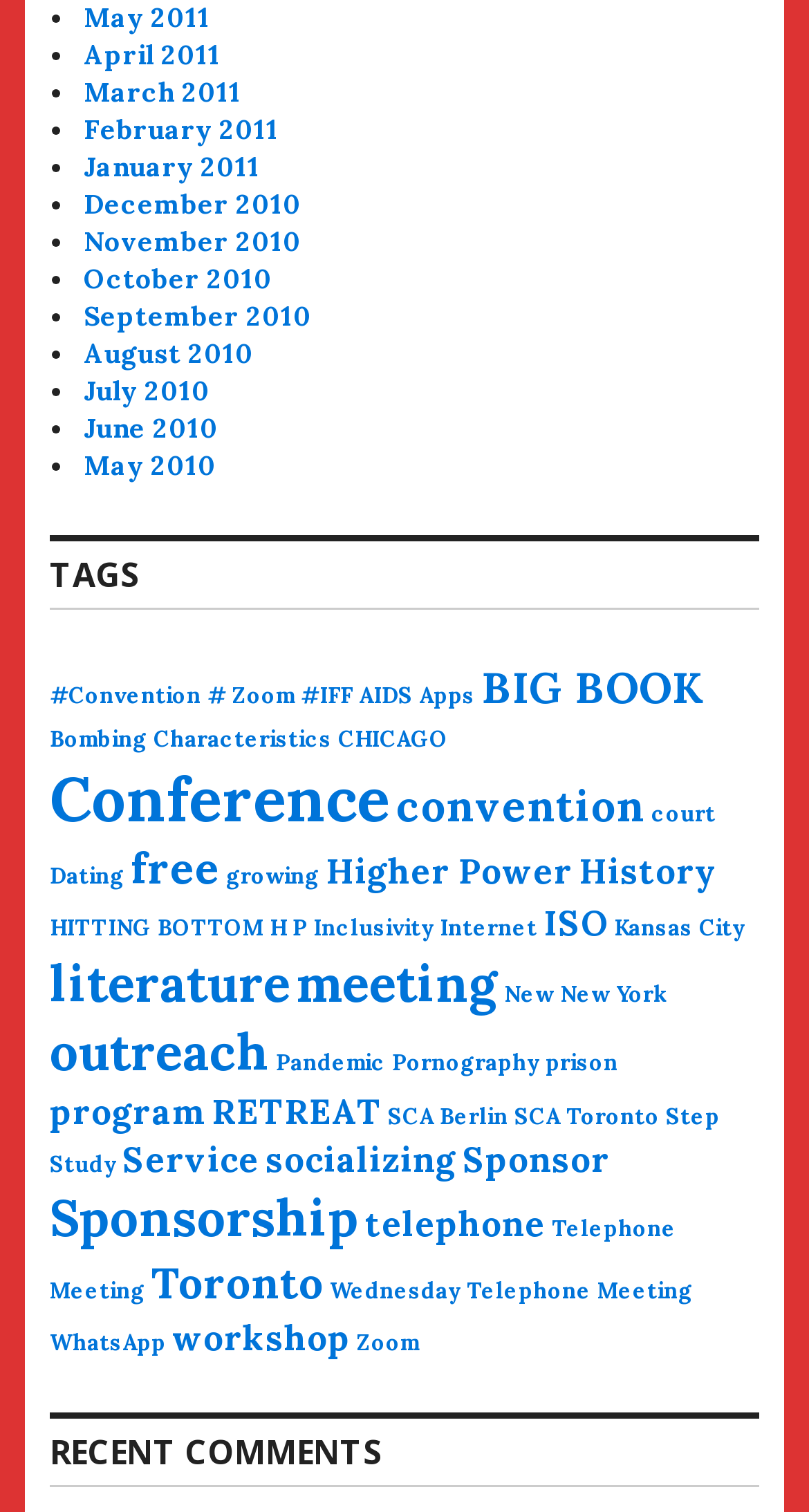Please pinpoint the bounding box coordinates for the region I should click to adhere to this instruction: "Check the privacy policy".

None